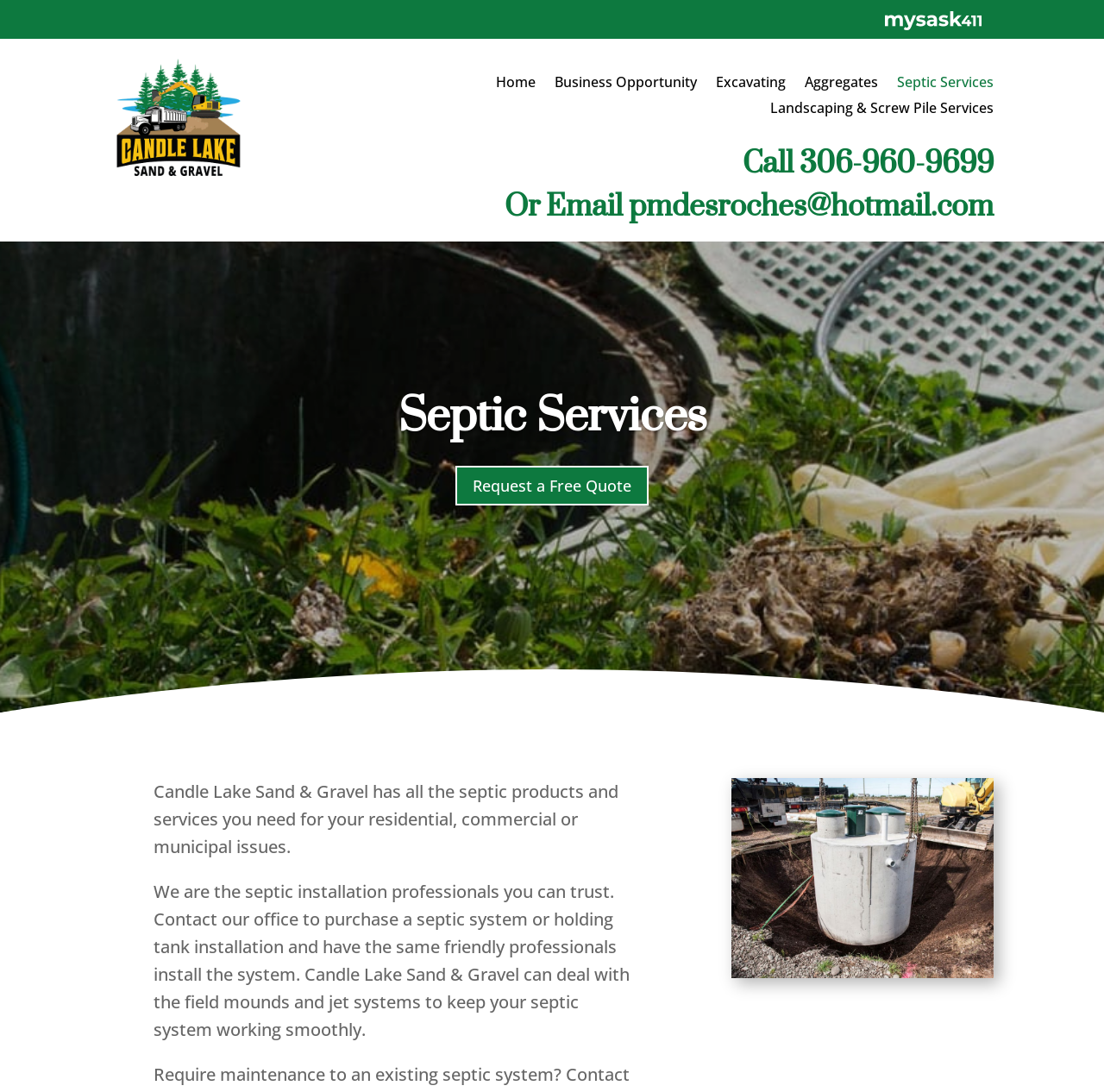What is the company name?
Using the image, provide a detailed and thorough answer to the question.

I found the company name by reading the static text on the webpage, which mentions 'Candle Lake Sand & Gravel has all the septic products and services you need for your residential, commercial or municipal issues.'